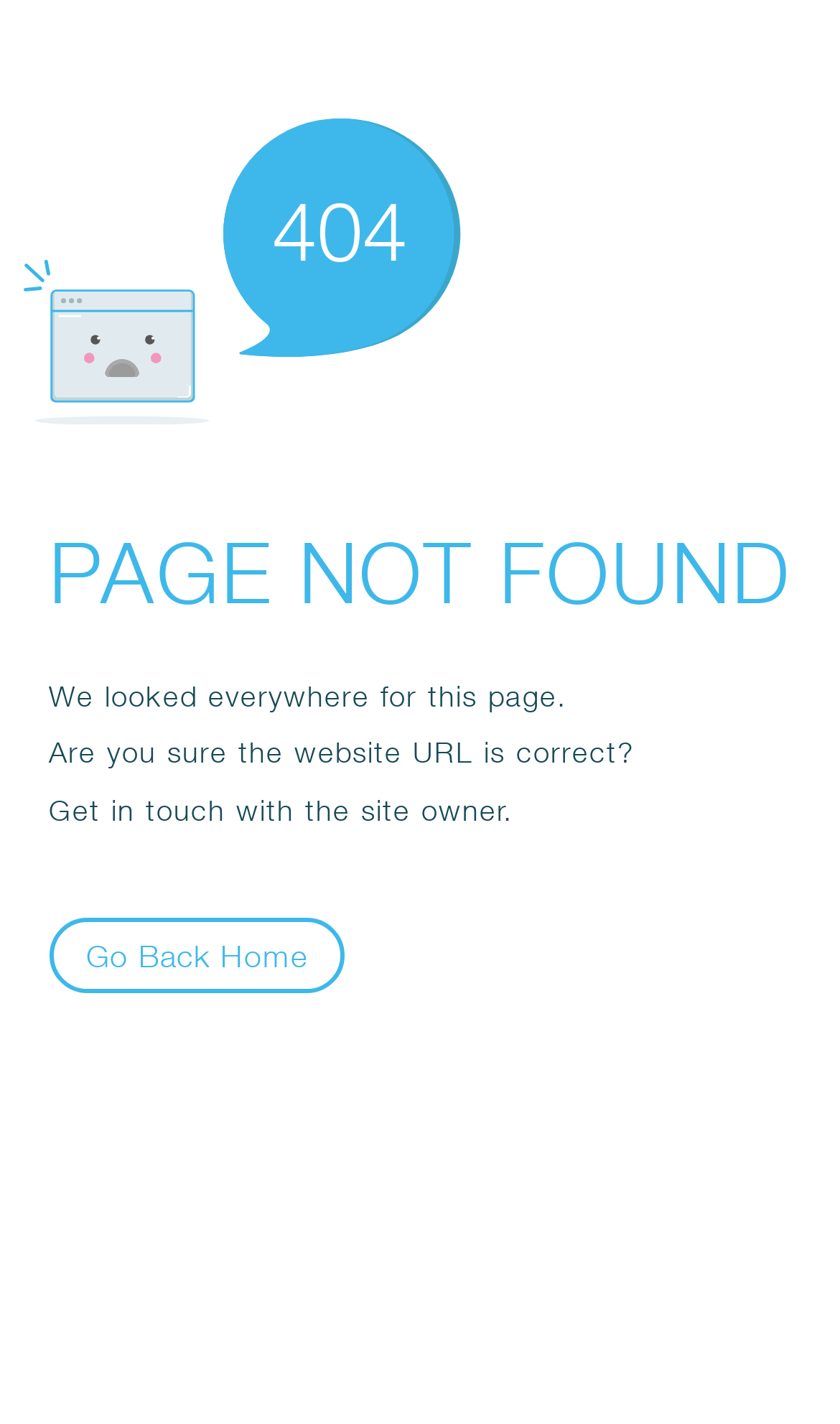What is the main error message?
Carefully analyze the image and provide a detailed answer to the question.

The main error message is displayed as a static text 'PAGE NOT FOUND' which is a direct child of the Root Element 'Error', and its bounding box coordinates indicate it is located near the top of the page.